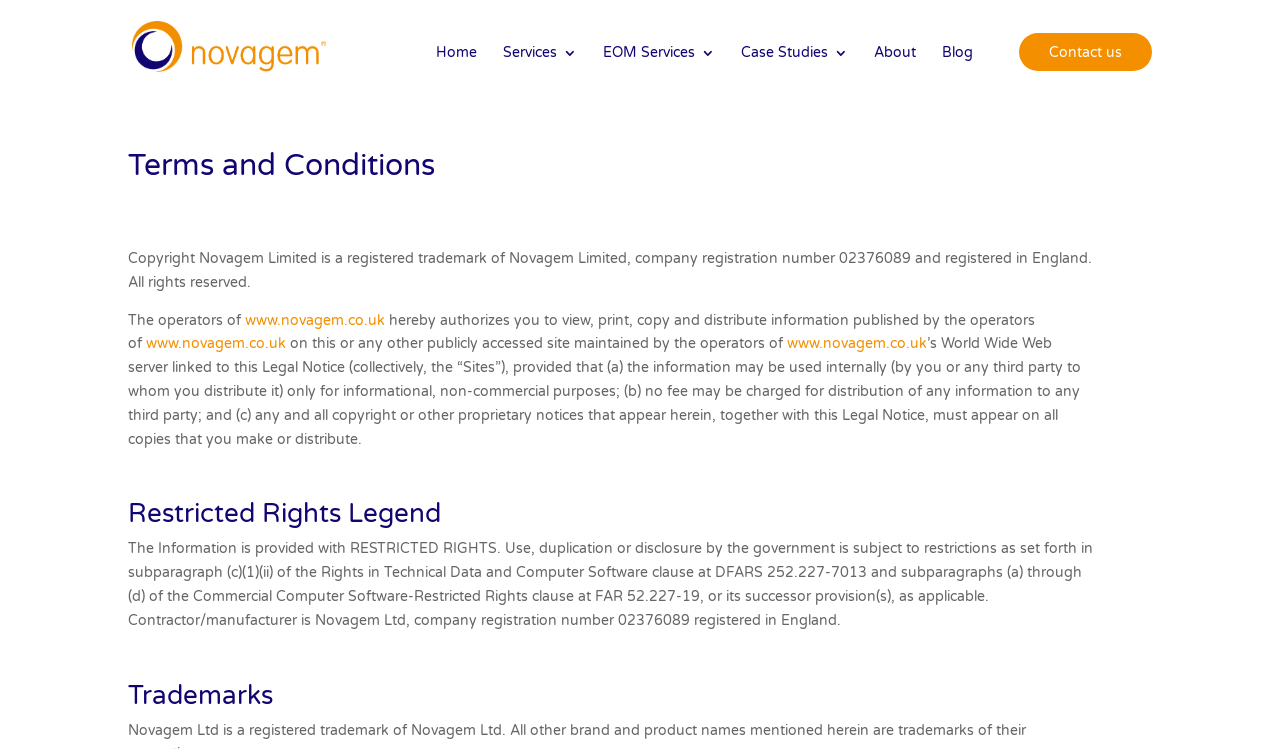Give a concise answer using only one word or phrase for this question:
What is the purpose of the webpage?

To display terms and conditions